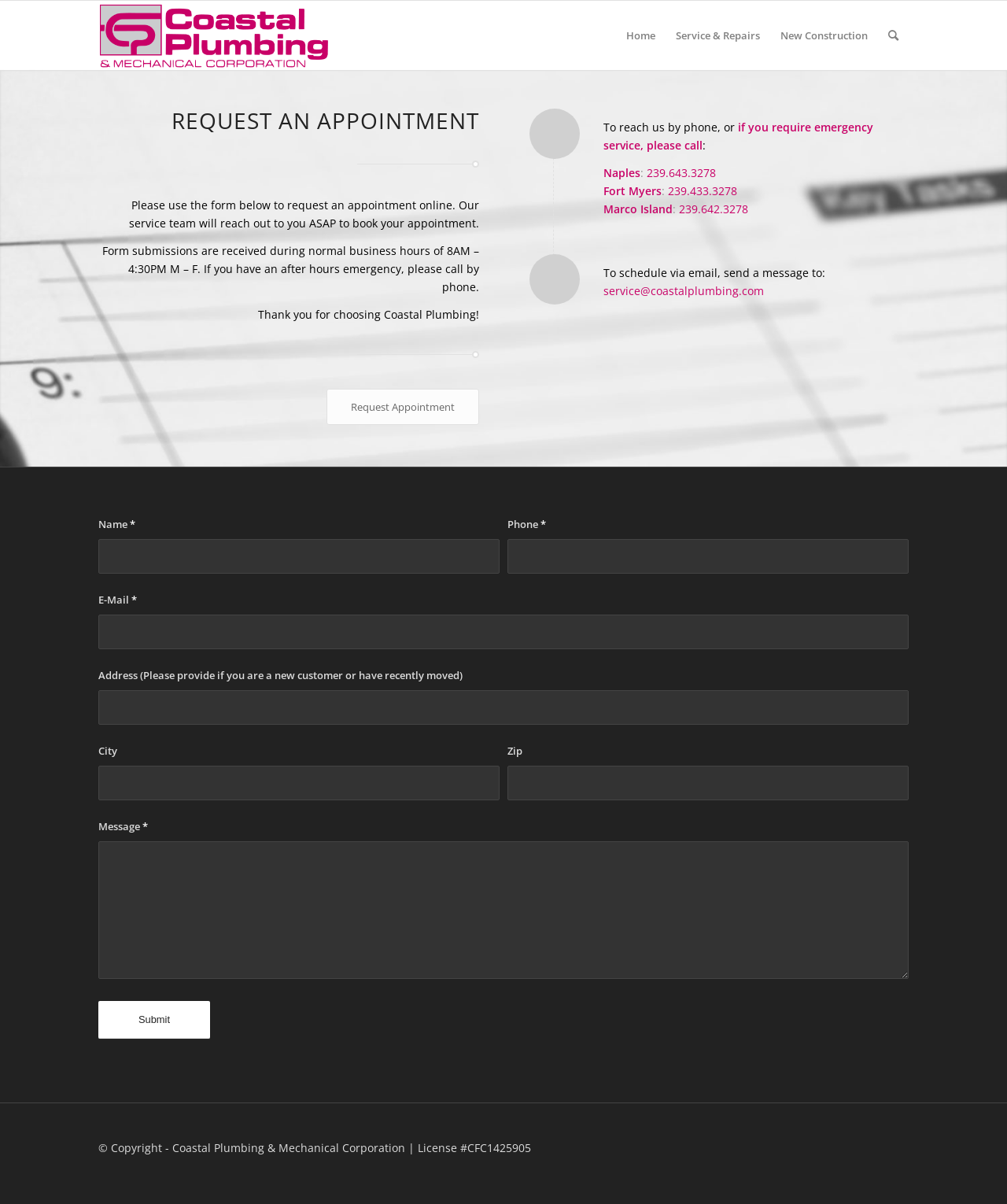Give a one-word or short phrase answer to the question: 
What is the company name?

Coastal Plumbing & Mechanical Corporation